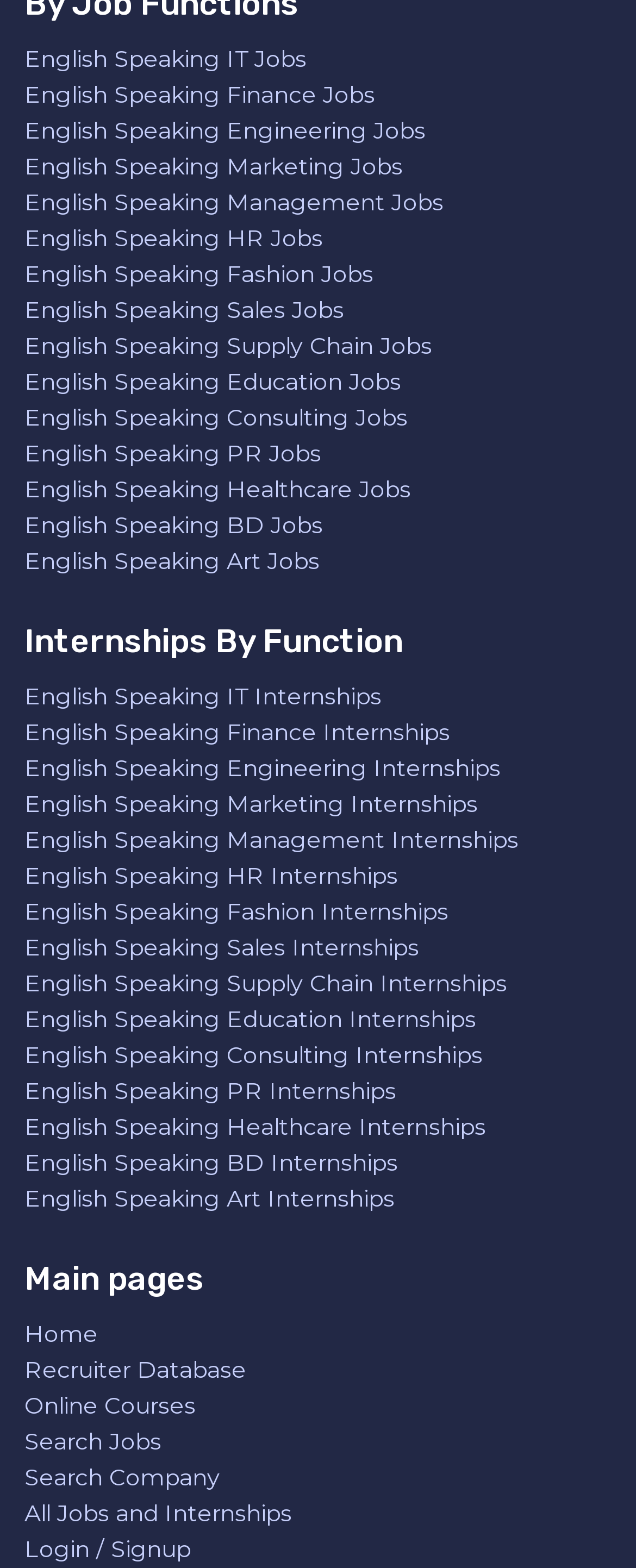How many job categories are listed?
Please use the visual content to give a single word or phrase answer.

18